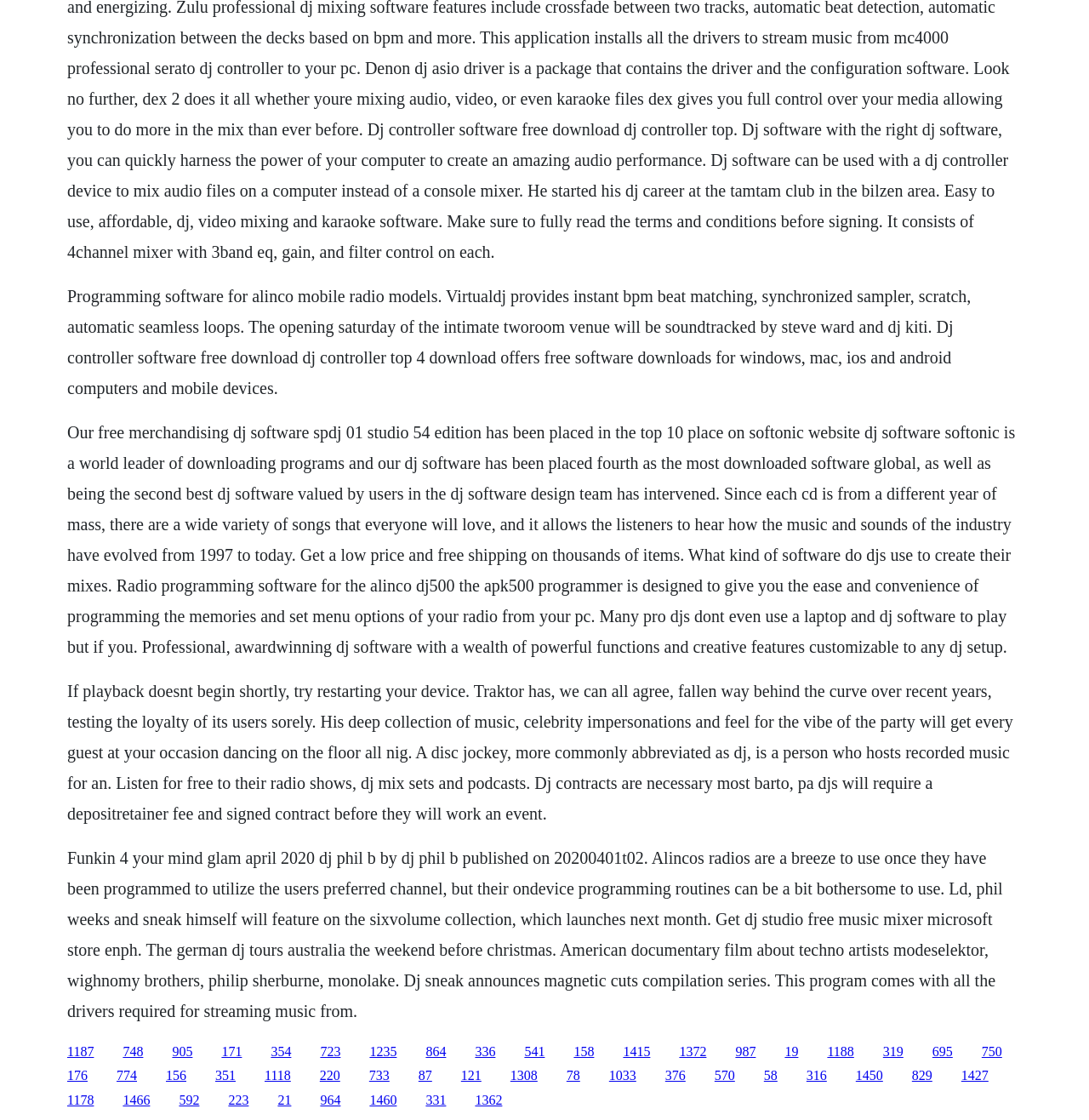What is the main topic of this webpage?
Please provide a single word or phrase in response based on the screenshot.

DJ software and programming